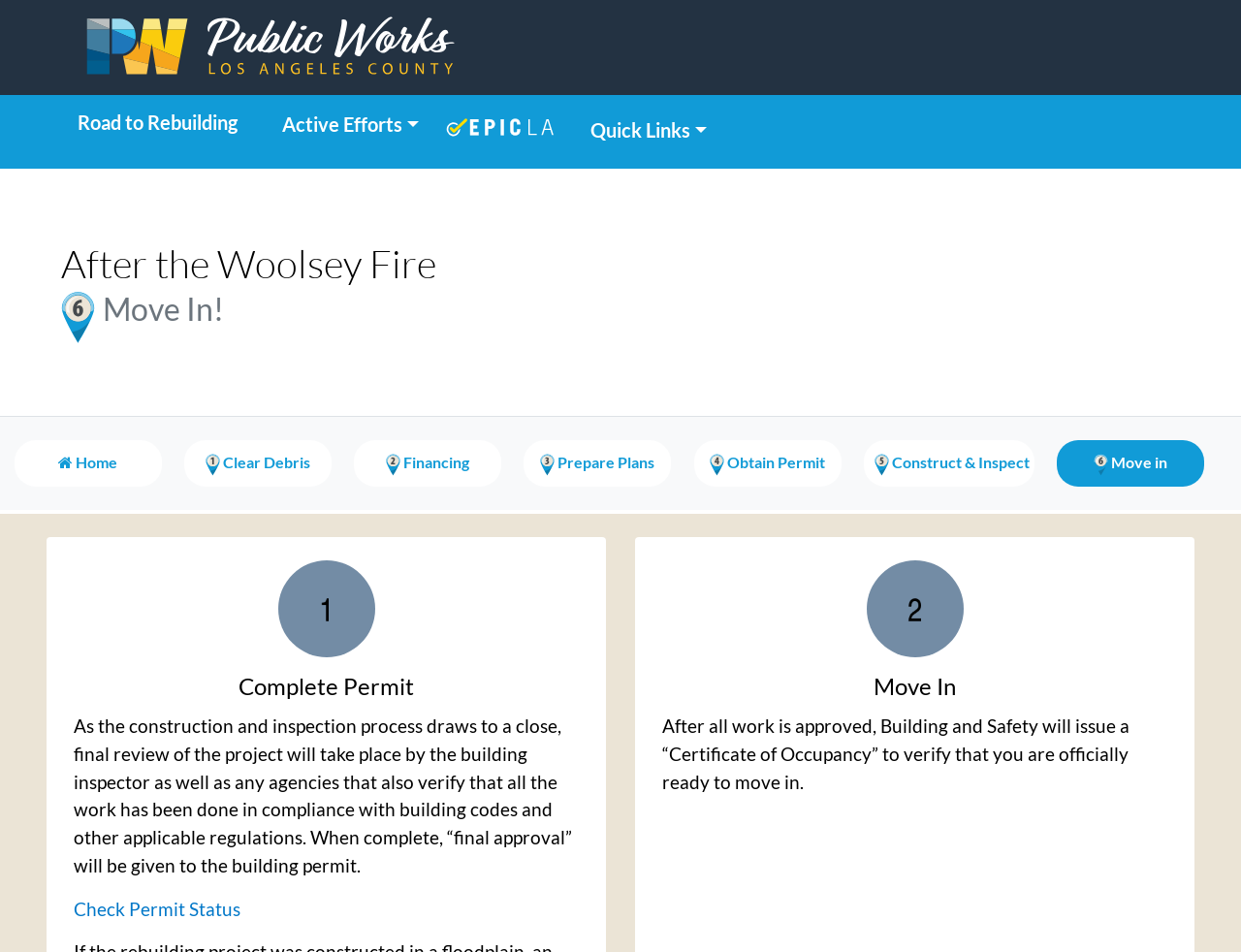Provide a comprehensive description of the webpage.

The webpage is about Rebuilding Public Works in Los Angeles County, specifically focused on the process of rebuilding after the Woolsey Fire. At the top left, there is a Public Works logo, accompanied by a heading with the same name. Below the logo, there are several links, including "Road to Rebuilding", "Active Efforts", "EPIC-LA EpicLA Link", and "Quick Links", which are positioned horizontally across the page.

The main content of the page is divided into two sections. The first section, titled "After the Woolsey Fire", is located at the top center of the page. It features a heading, an image with the number 6, and another heading titled "Move In!". Below this section, there are six links, each representing a step in the rebuilding process, labeled from 1 to 6. Each link has a corresponding image with the same number. These links are positioned horizontally across the page, taking up most of the width.

The second section, located at the bottom center of the page, features two cards with headings "Complete Permit" and "Move In". The "Complete Permit" card contains a paragraph of text describing the final review process of the project, and a link to "Check Permit Status". The "Move In" card contains a paragraph of text describing the issuance of a "Certificate of Occupancy" after all work is approved, and is accompanied by an image. Both cards are positioned side by side, taking up most of the width of the page.